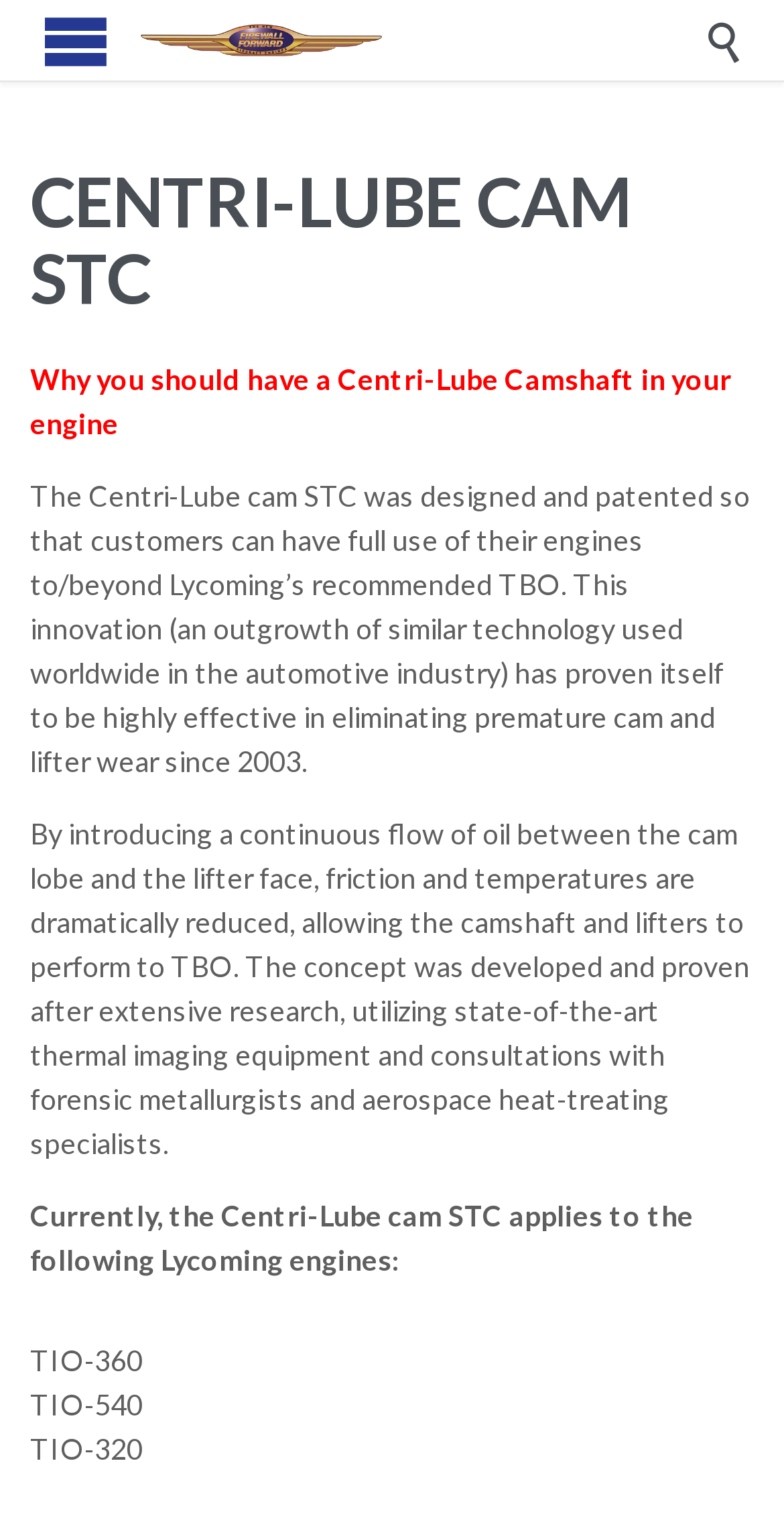Provide an in-depth caption for the webpage.

The webpage is about the Centri-Lube Cam STC, a product designed for Lycoming engines. At the top left corner, there is a link to open or close a menu, represented by an icon. Next to it, there is a link with the title "The New Firewall Forward Engines", accompanied by a small image. On the top right corner, there is a button with an icon.

Below the top section, the main content begins with a heading "CENTRI-LUBE CAM STC" in a prominent position. Underneath the heading, there is a brief introduction to the product, stating "Why you should have a Centri-Lube Camshaft in your engine". 

The following paragraph explains the purpose and benefits of the Centri-Lube cam STC, which is to eliminate premature cam and lifter wear by introducing a continuous flow of oil between the cam lobe and the lifter face. This reduces friction and temperatures, allowing the camshaft and lifters to perform to their recommended TBO.

The next paragraph provides more details about the development and testing of the Centri-Lube cam STC, including the use of thermal imaging equipment and consultations with experts.

Further down, the webpage lists the Lycoming engines that the Centri-Lube cam STC applies to, including TIO-360, TIO-540, and TIO-320. These engine models are listed in a vertical column, one below the other.